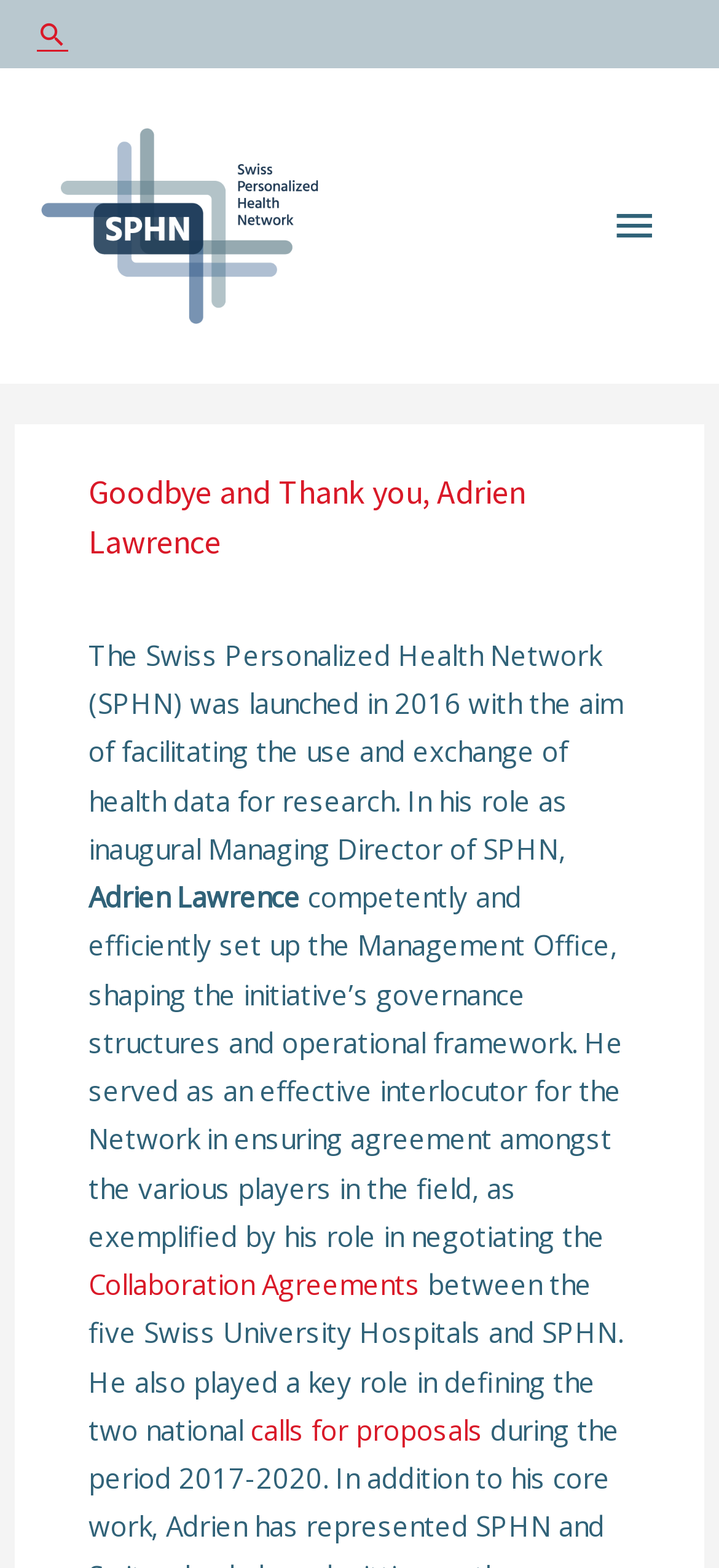Using the description: "calls for proposals", identify the bounding box of the corresponding UI element in the screenshot.

[0.349, 0.9, 0.672, 0.923]